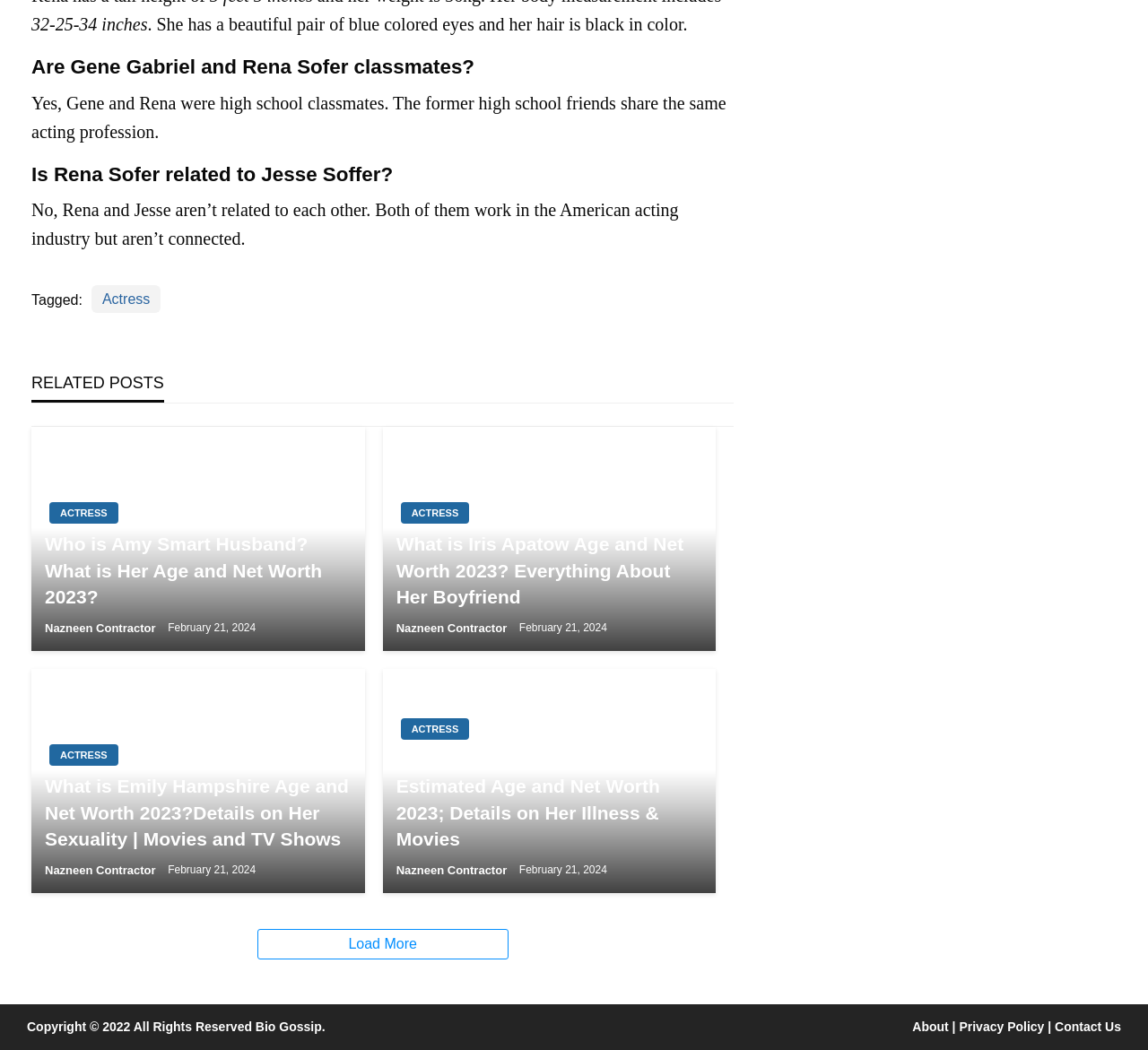Identify the bounding box coordinates for the region to click in order to carry out this instruction: "Visit the 'About' page". Provide the coordinates using four float numbers between 0 and 1, formatted as [left, top, right, bottom].

[0.795, 0.971, 0.826, 0.985]